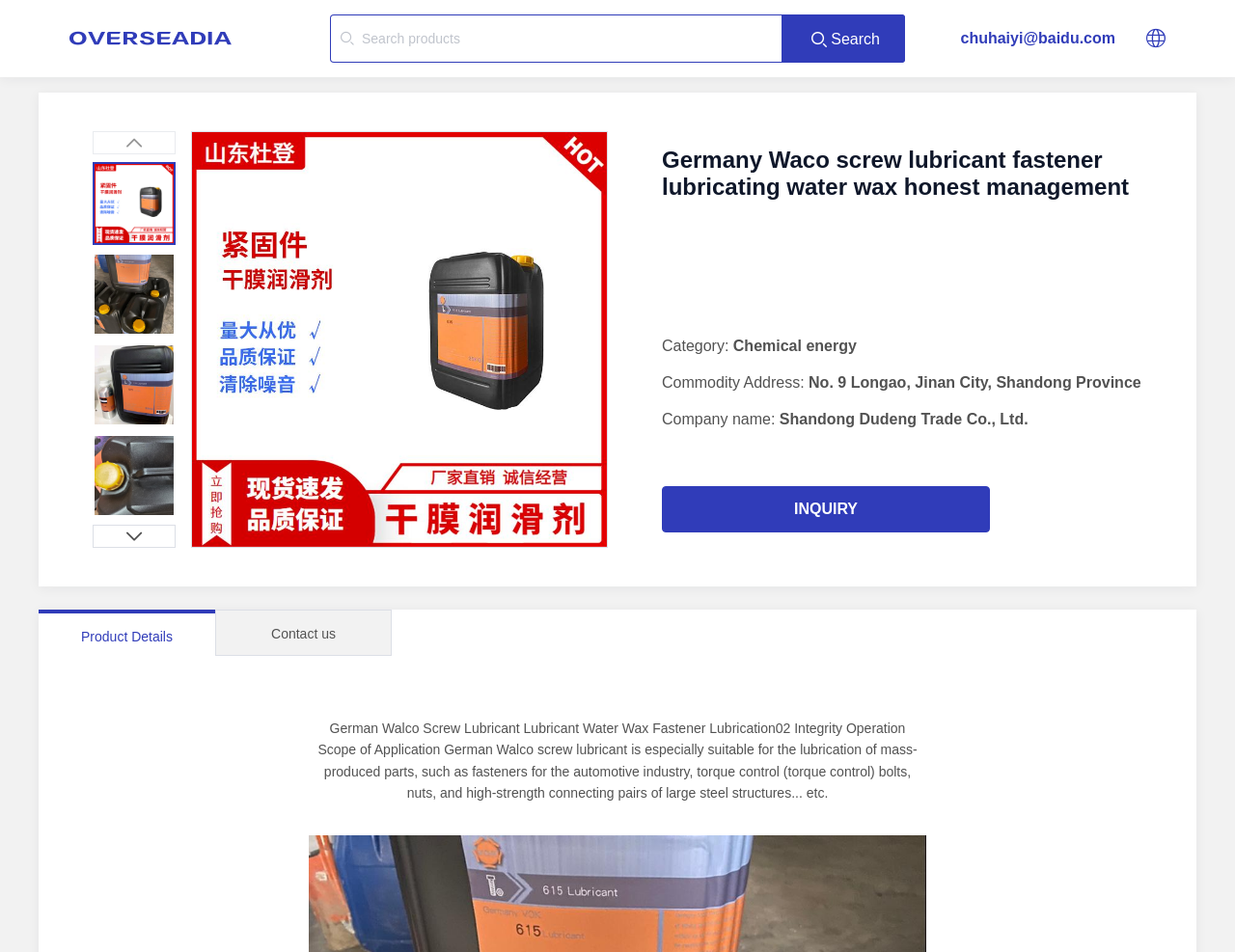Determine the main text heading of the webpage and provide its content.

Germany Waco screw lubricant fastener lubricating water wax honest management product details